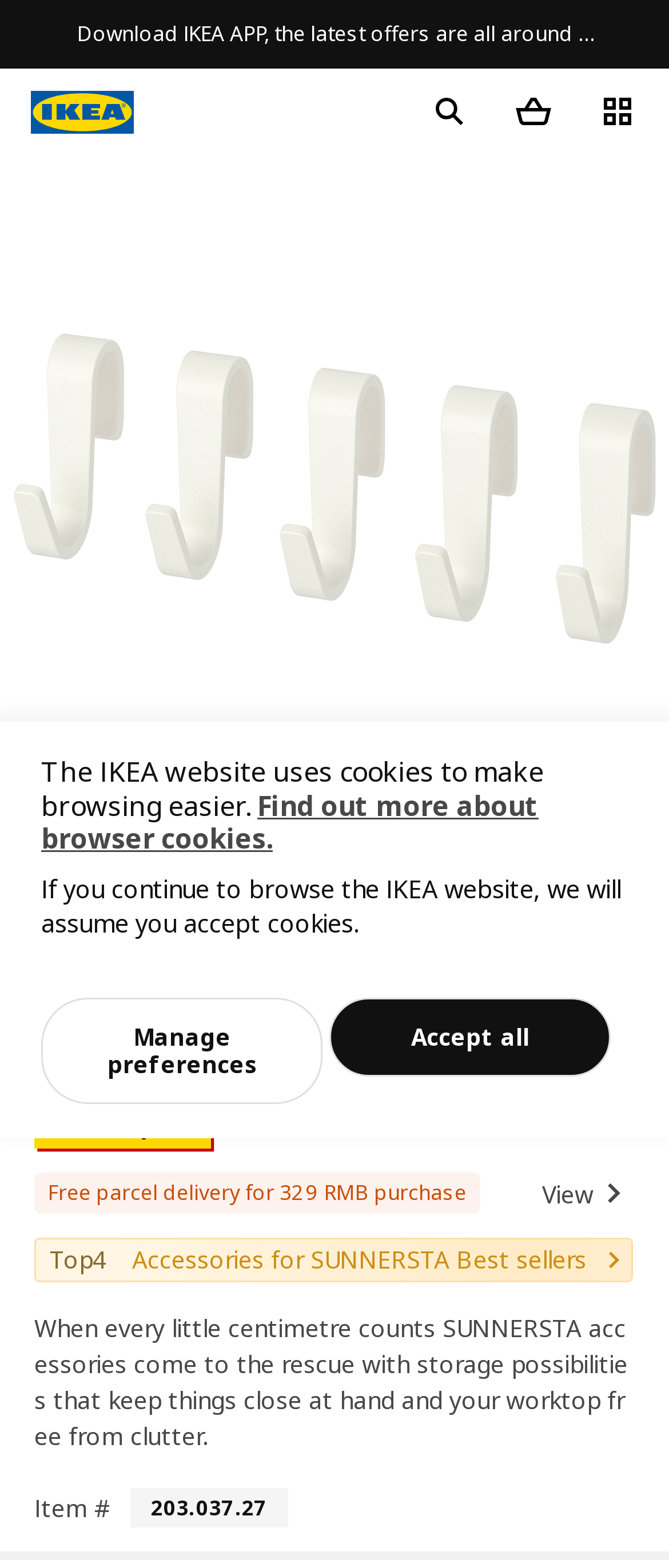Please specify the bounding box coordinates of the clickable region to carry out the following instruction: "Download IKEA APP". The coordinates should be four float numbers between 0 and 1, in the format [left, top, right, bottom].

[0.115, 0.0, 0.897, 0.044]